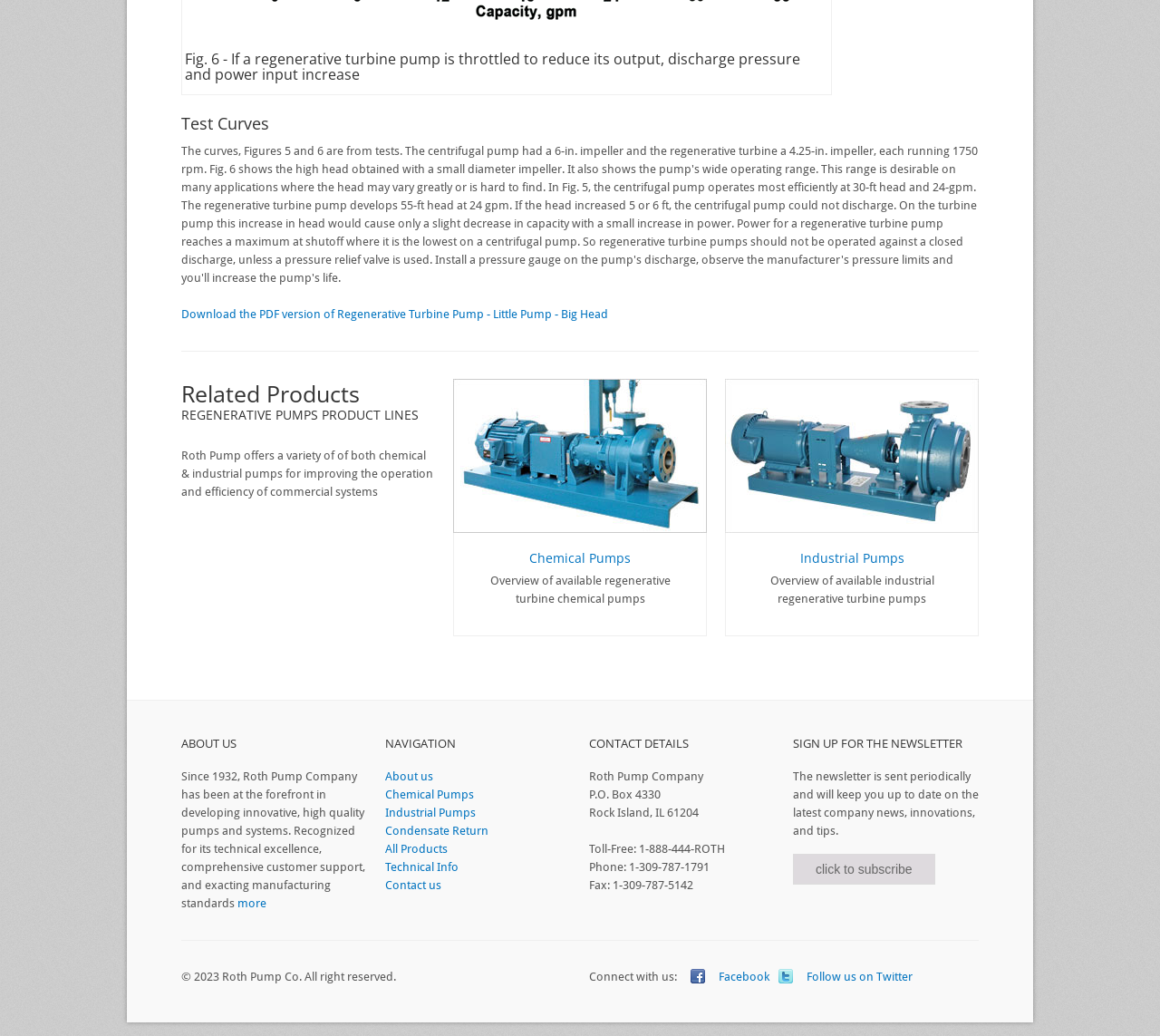Locate the bounding box coordinates of the element that should be clicked to execute the following instruction: "Contact us".

[0.332, 0.848, 0.38, 0.861]